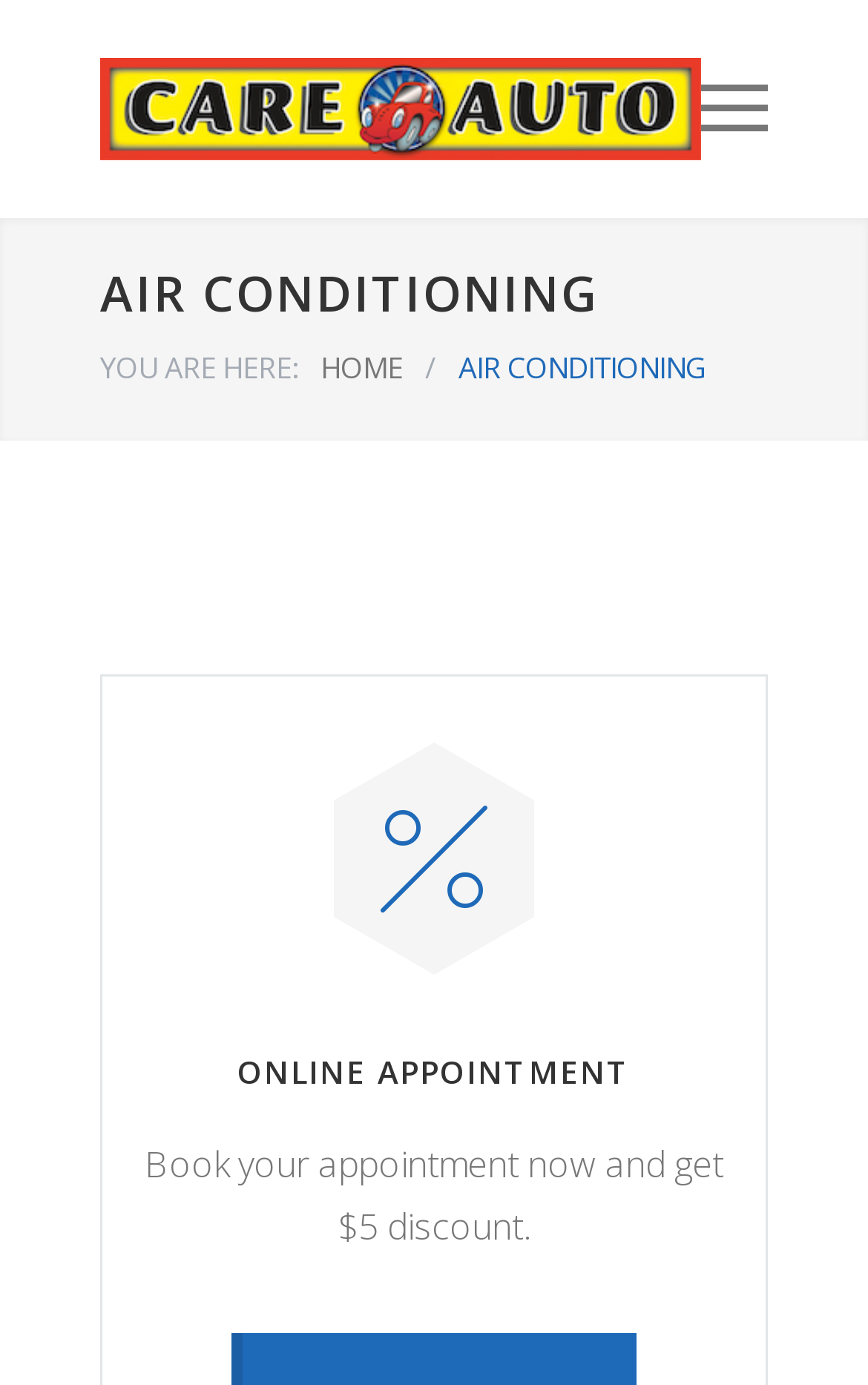Elaborate on the webpage's design and content in a detailed caption.

The webpage is about Care Automotive Service Ltd, specifically their air conditioning services. At the top left, there is a logo image with a link, which is the company's logo. To the right of the logo, there is a link with no text. 

Below the logo, there is a heading that reads "AIR CONDITIONING" in a prominent position. Underneath this heading, there is a breadcrumb navigation section that indicates the current page location, with the text "YOU ARE HERE:" followed by links to "HOME" and "AIR CONDITIONING", separated by a slash. 

Towards the bottom of the page, there is a prominent heading that reads "ONLINE APPOINTMENT". Below this heading, there is a promotional text that encourages users to book an appointment online, offering a $5 discount.